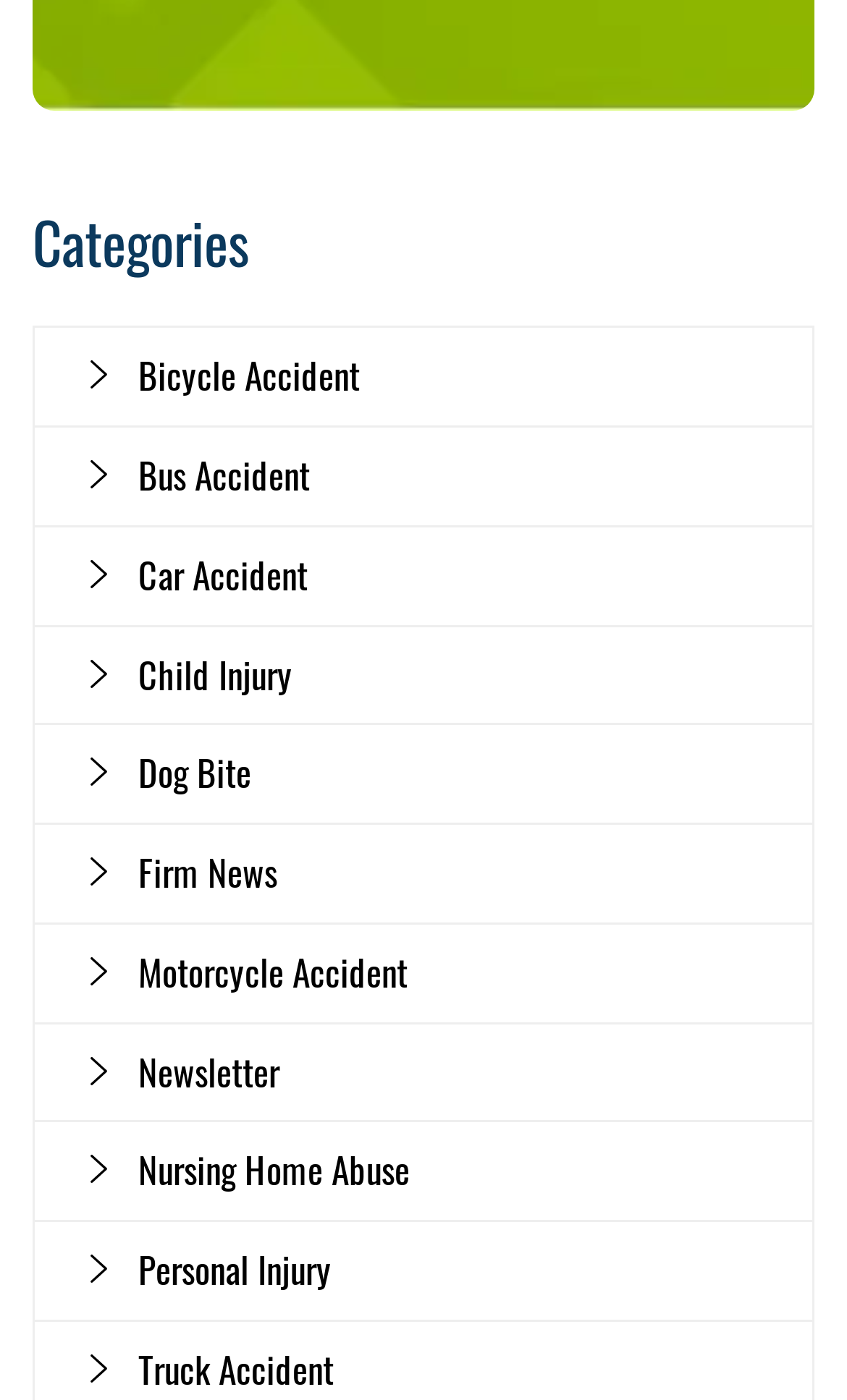Answer the question below using just one word or a short phrase: 
What is the topic of the webpage?

Personal Injury